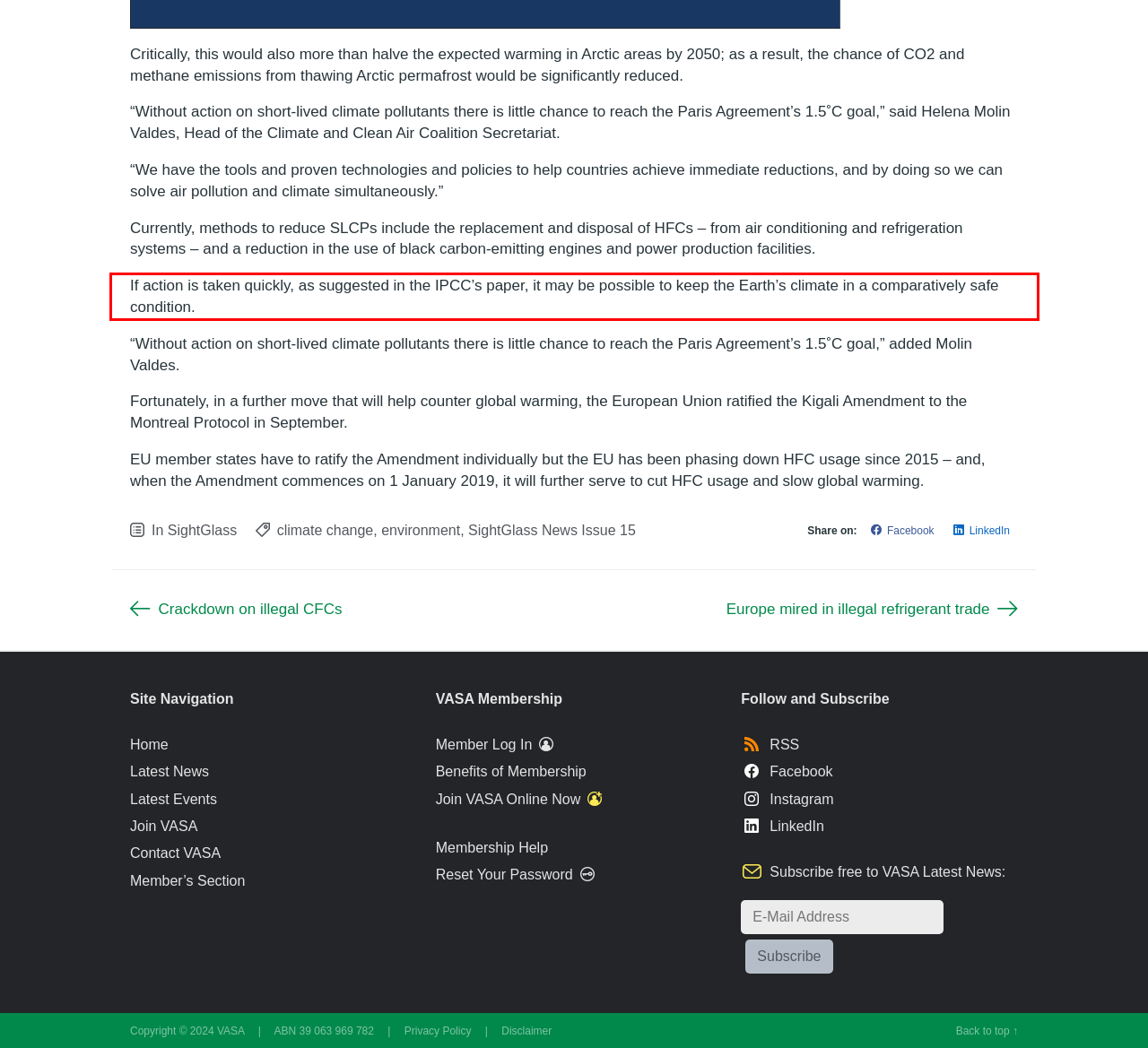Given a webpage screenshot, identify the text inside the red bounding box using OCR and extract it.

If action is taken quickly, as suggested in the IPCC’s paper, it may be possible to keep the Earth’s climate in a comparatively safe condition.